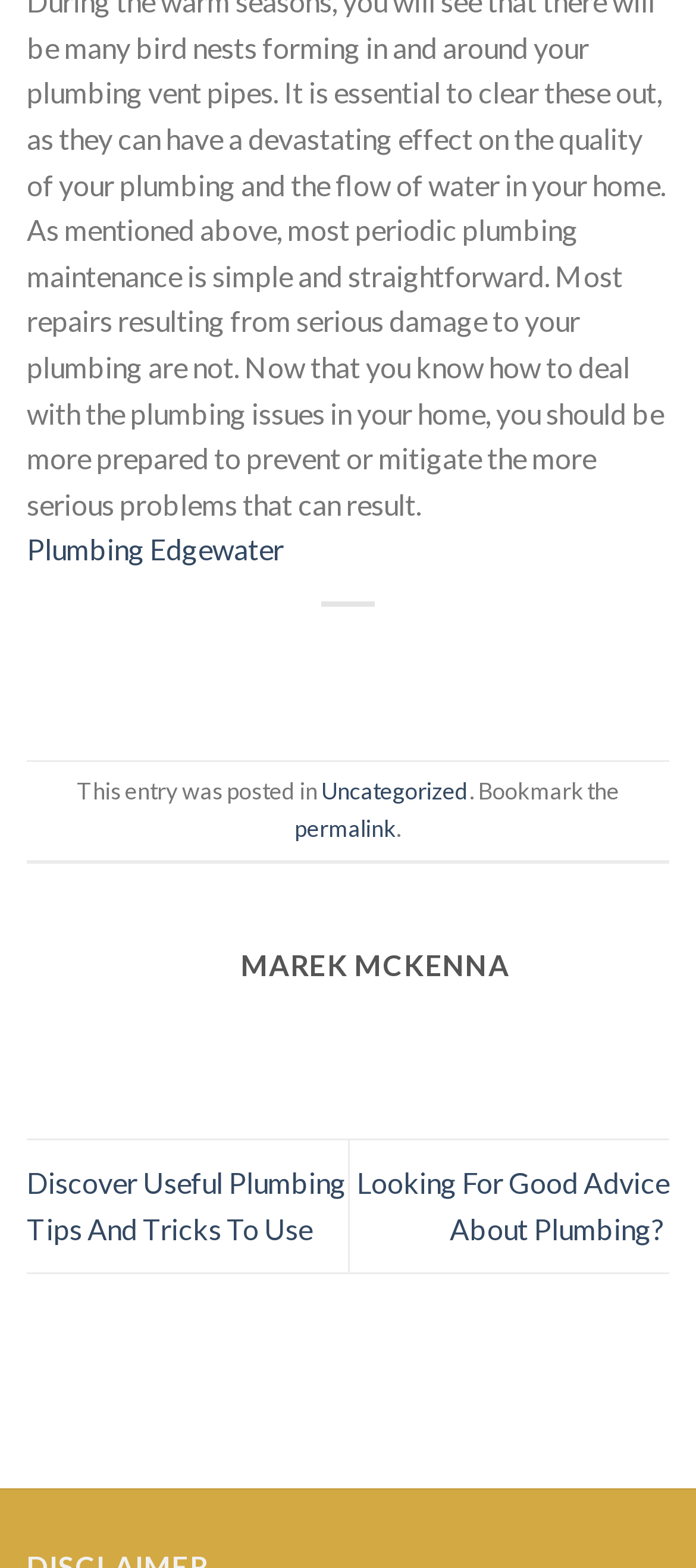Use a single word or phrase to answer the question: How many social media links are present?

6